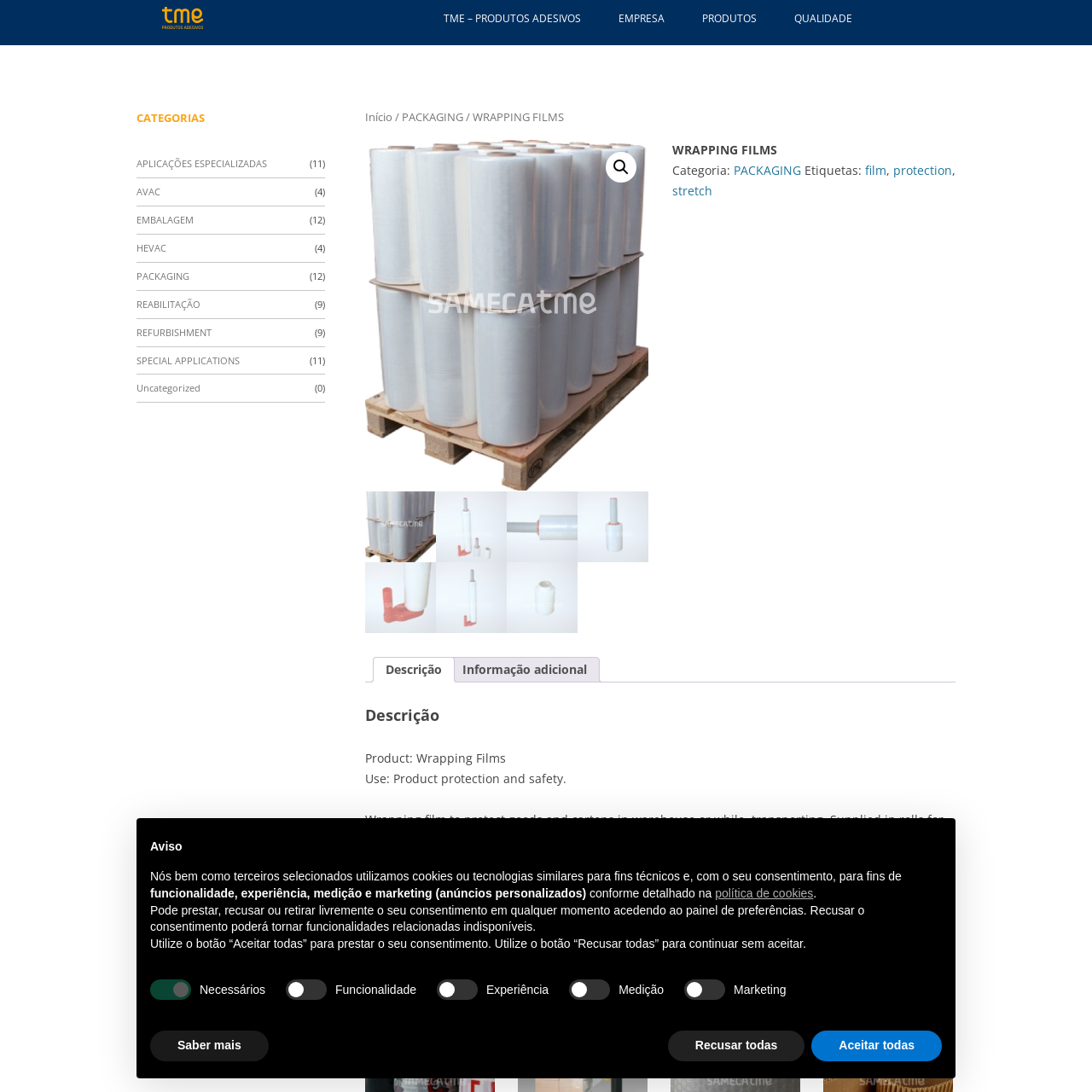Give a detailed account of the scene depicted in the image inside the red rectangle.

The image features a stylized icon depicting a wrapped product, likely representing a wrapping film used for packaging and protection. This visual aligns with the theme of the webpage focused on "WRAPPING FILMS," which highlights uses such as product safety and storage solutions. Wrapping films are essential in various industrial and logistical applications, providing outstanding resistance and stretch to protect goods during transportation and storage. The icon effectively communicates the product's purpose, showcasing its relevance in packaging and safeguarding items against potential damage.